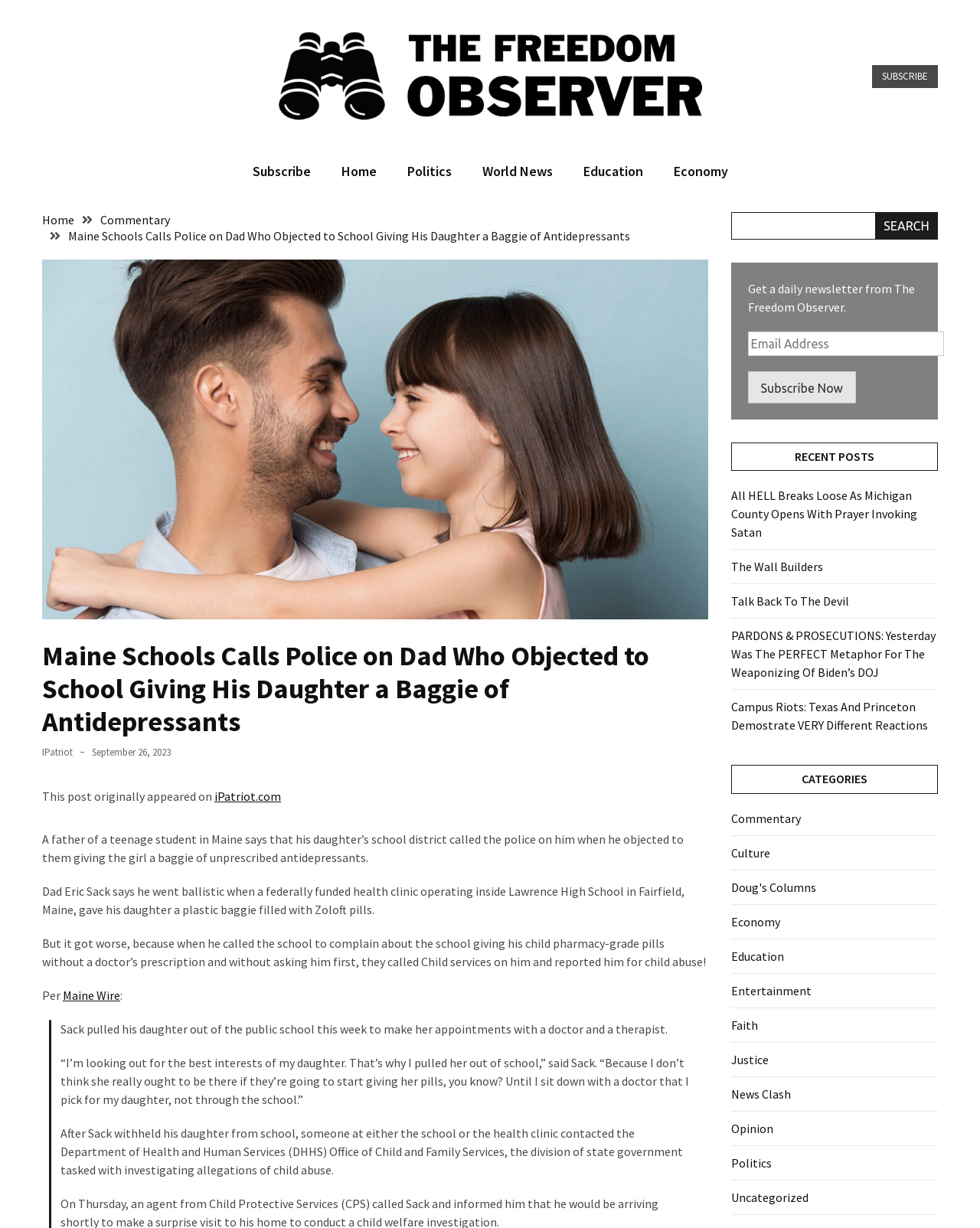Please give a one-word or short phrase response to the following question: 
Is there a search function on the webpage?

Yes